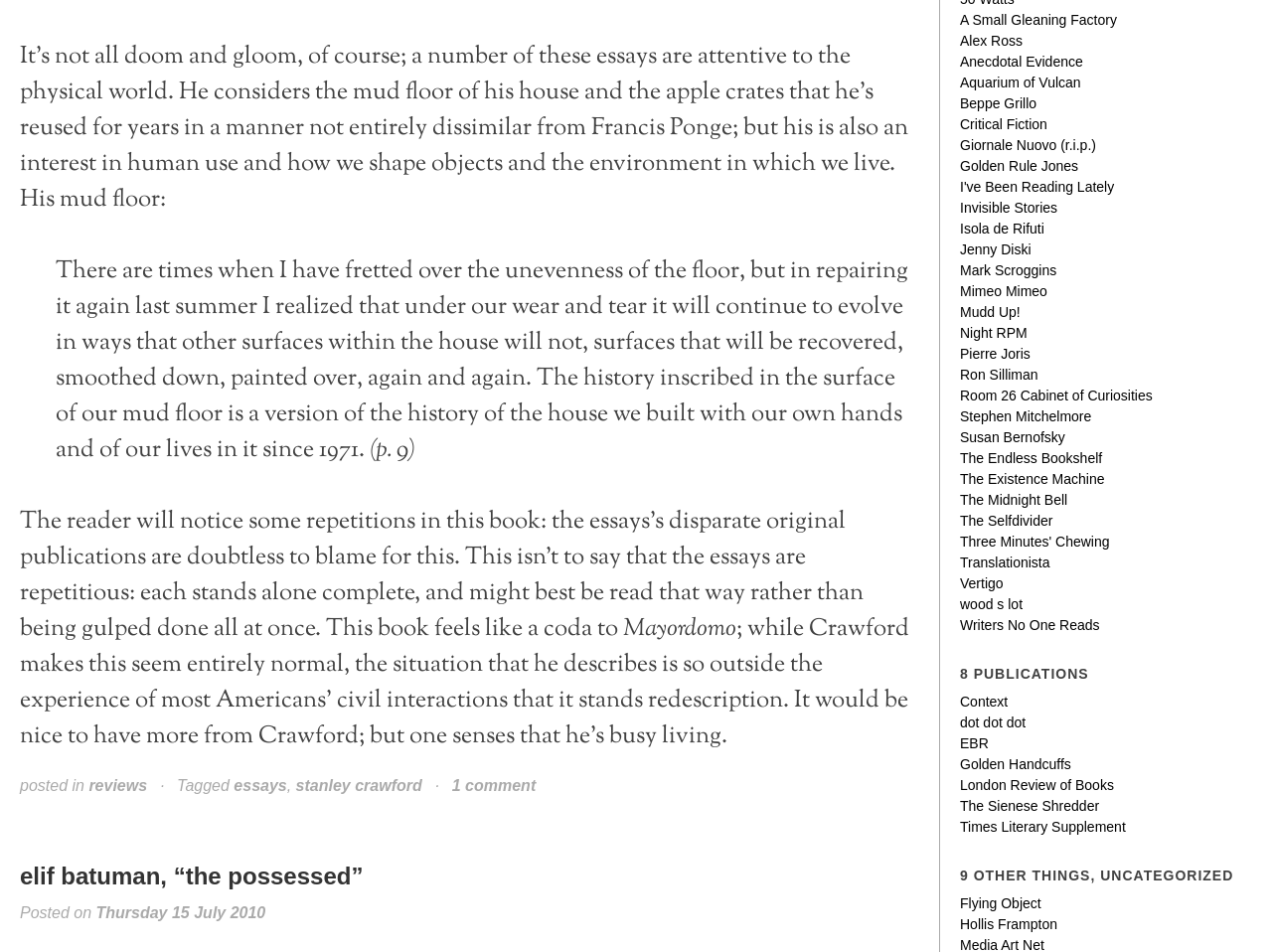Determine the bounding box coordinates for the element that should be clicked to follow this instruction: "Explore the blog 'Flying Object'". The coordinates should be given as four float numbers between 0 and 1, in the format [left, top, right, bottom].

[0.755, 0.94, 0.819, 0.957]